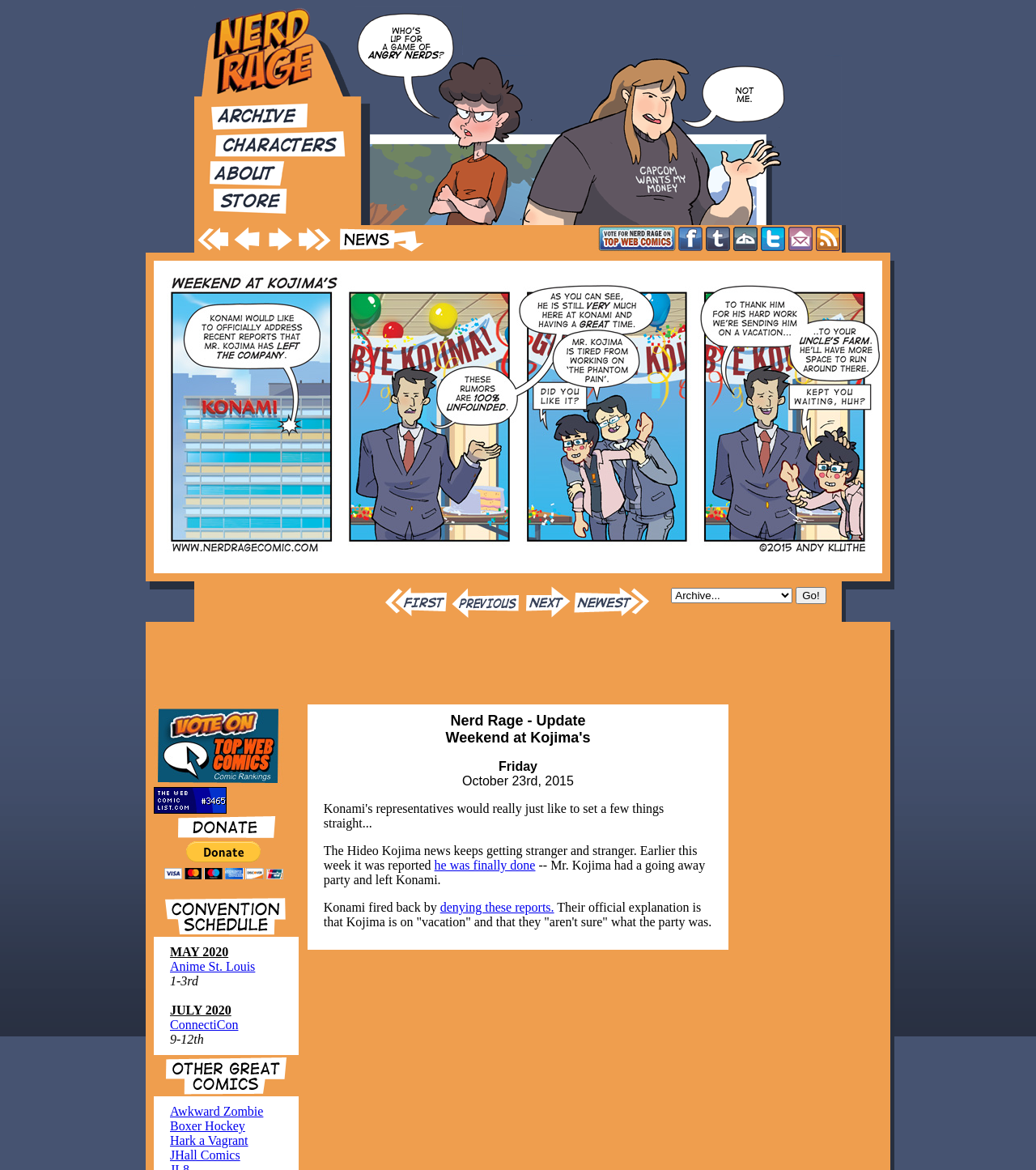Identify the bounding box coordinates necessary to click and complete the given instruction: "View the 'Nerd Rage - Story Archive'".

[0.188, 0.101, 0.342, 0.113]